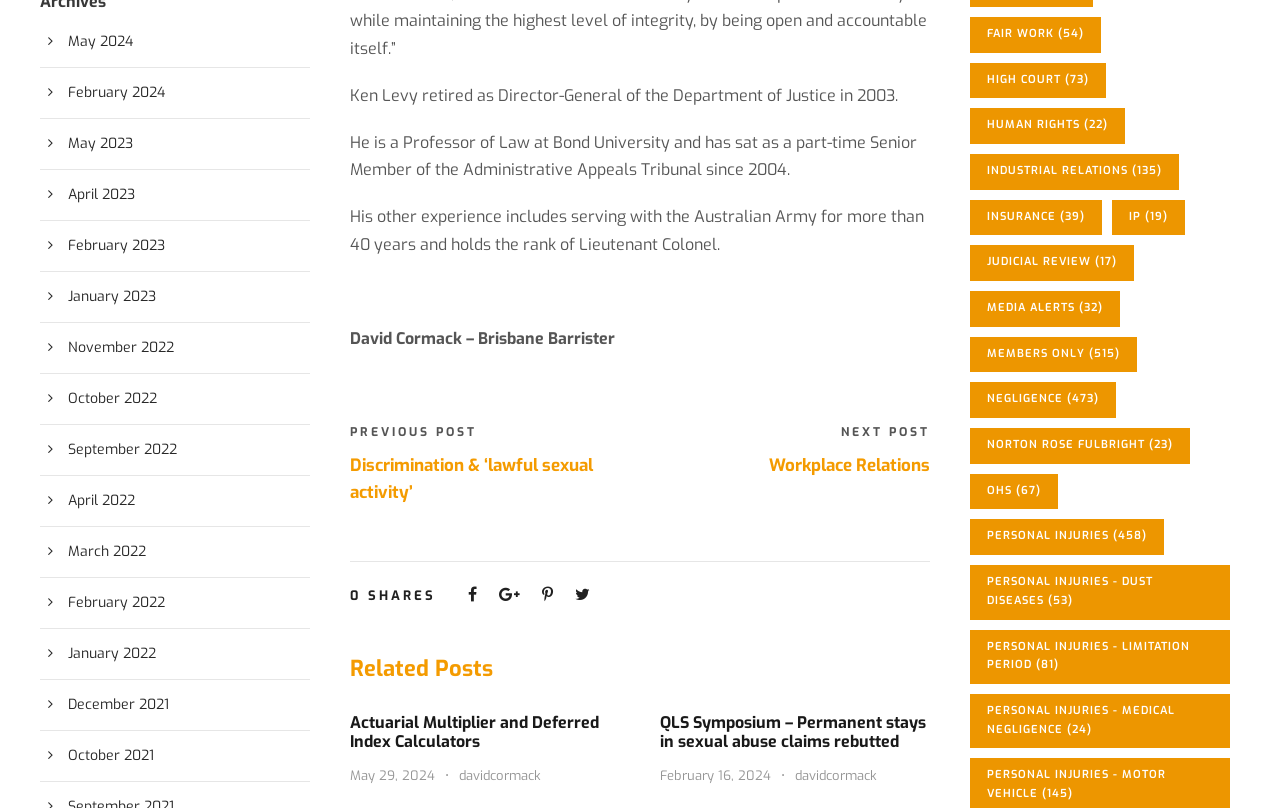What is the date of the second related post?
Based on the image, give a concise answer in the form of a single word or short phrase.

February 16, 2024